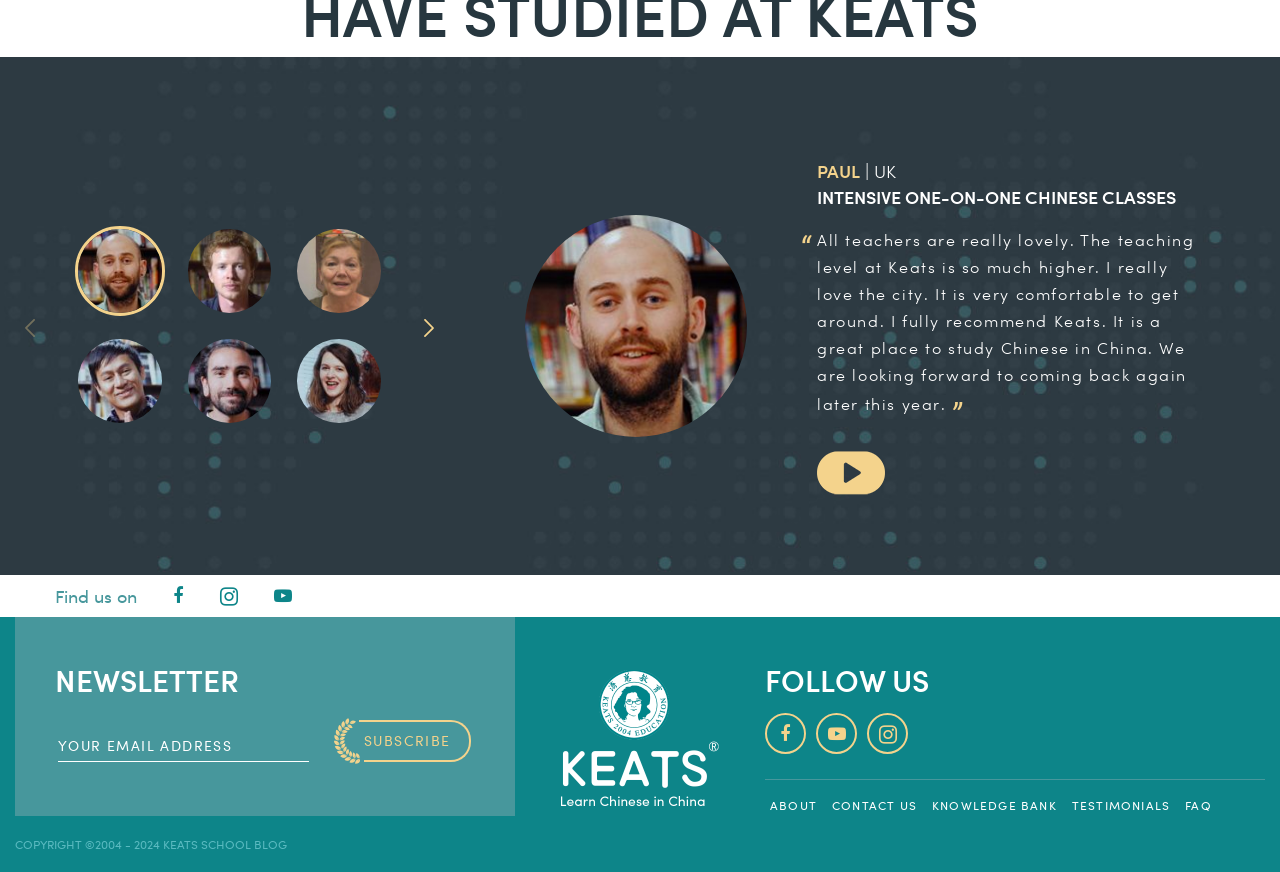Determine the bounding box coordinates for the UI element with the following description: "Knowledge Bank". The coordinates should be four float numbers between 0 and 1, represented as [left, top, right, bottom].

[0.728, 0.912, 0.826, 0.935]